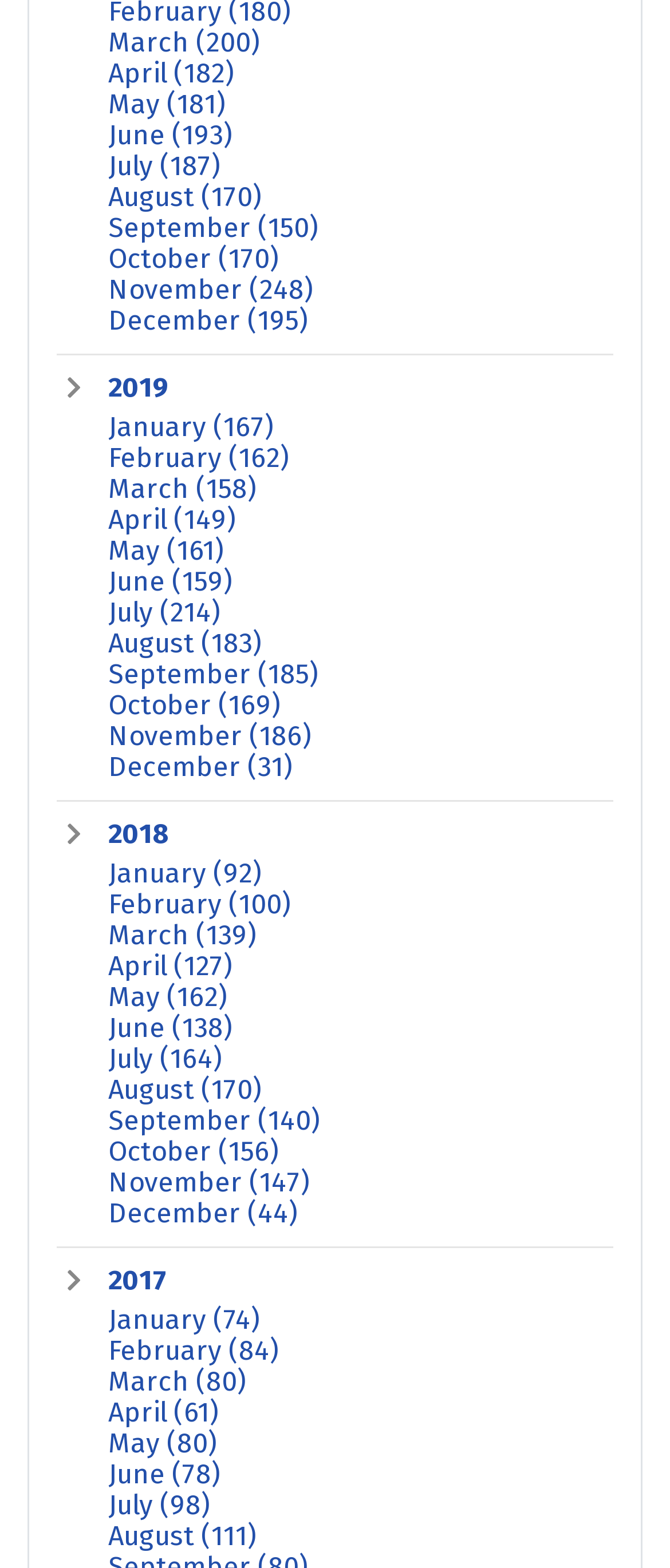Determine the bounding box coordinates for the UI element matching this description: "2019".

[0.162, 0.236, 0.254, 0.257]